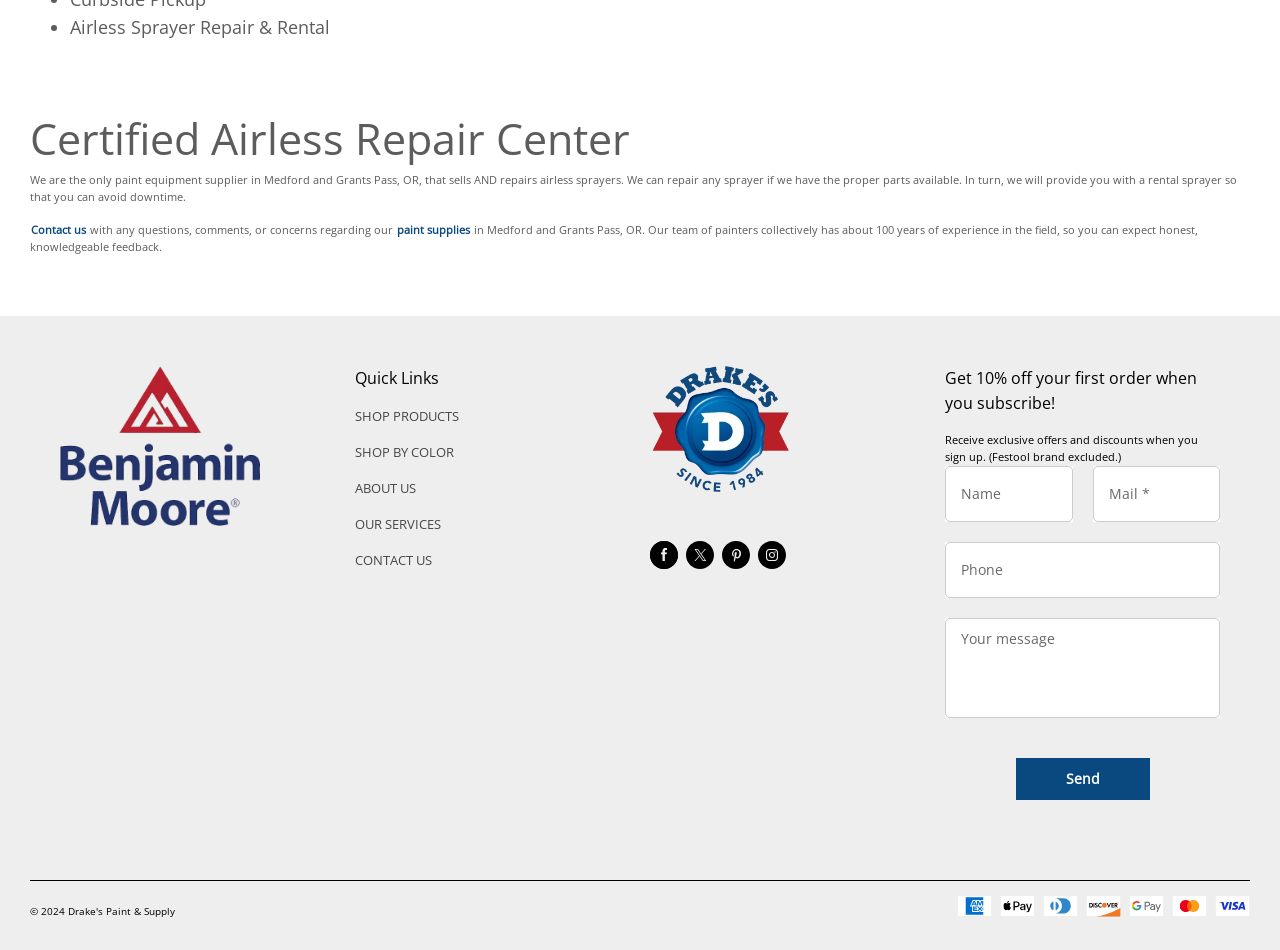Determine the bounding box coordinates for the UI element described. Format the coordinates as (top-left x, top-left y, bottom-right x, bottom-right y) and ensure all values are between 0 and 1. Element description: SHOP PRODUCTS

[0.277, 0.429, 0.359, 0.448]